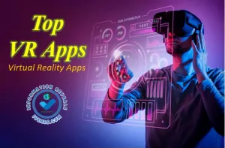What is the theme of the image?
We need a detailed and meticulous answer to the question.

The caption clearly states that the image showcases the theme 'Top VR Apps' for virtual reality experiences, highlighting the focus on innovative applications within the VR realm.